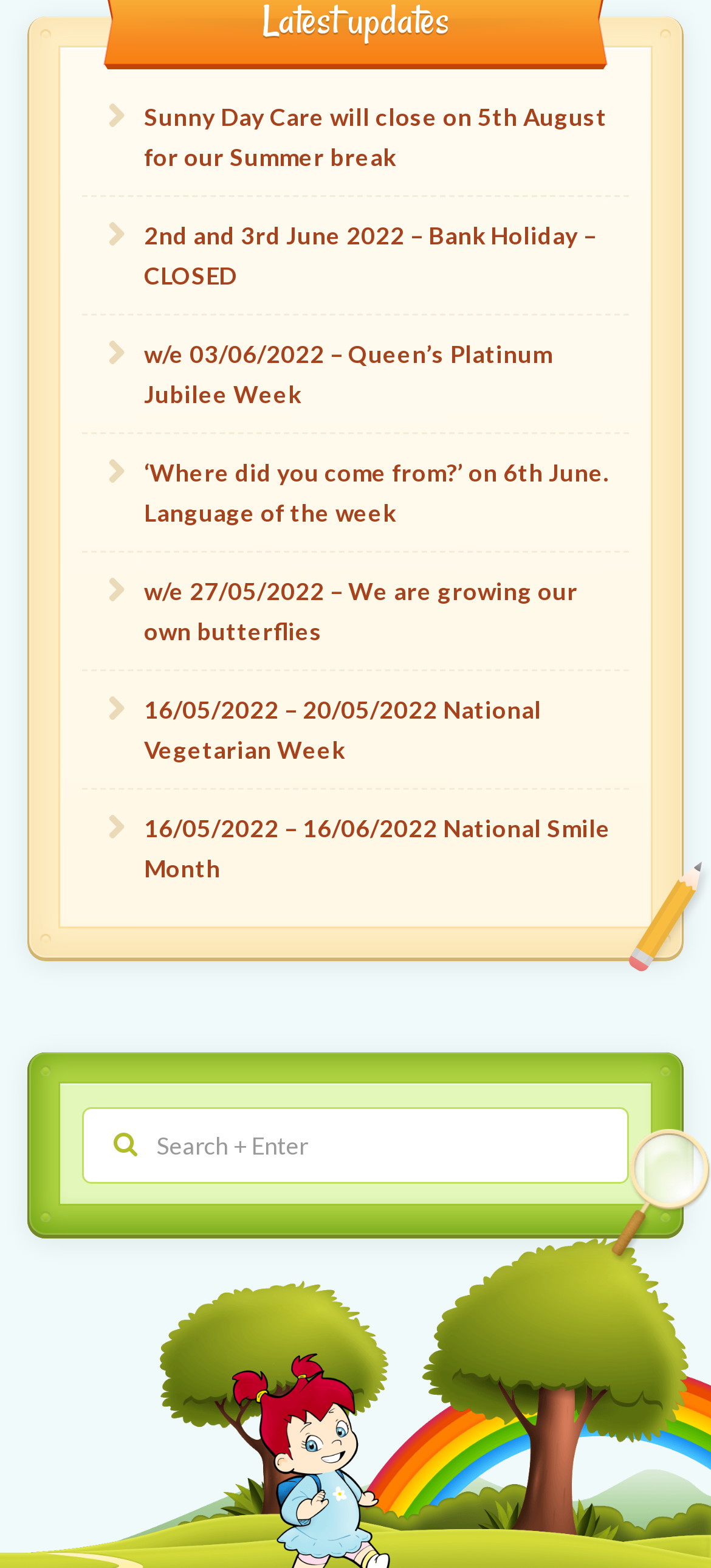Locate the bounding box coordinates of the element you need to click to accomplish the task described by this instruction: "view information about National Smile Month".

[0.203, 0.518, 0.859, 0.563]